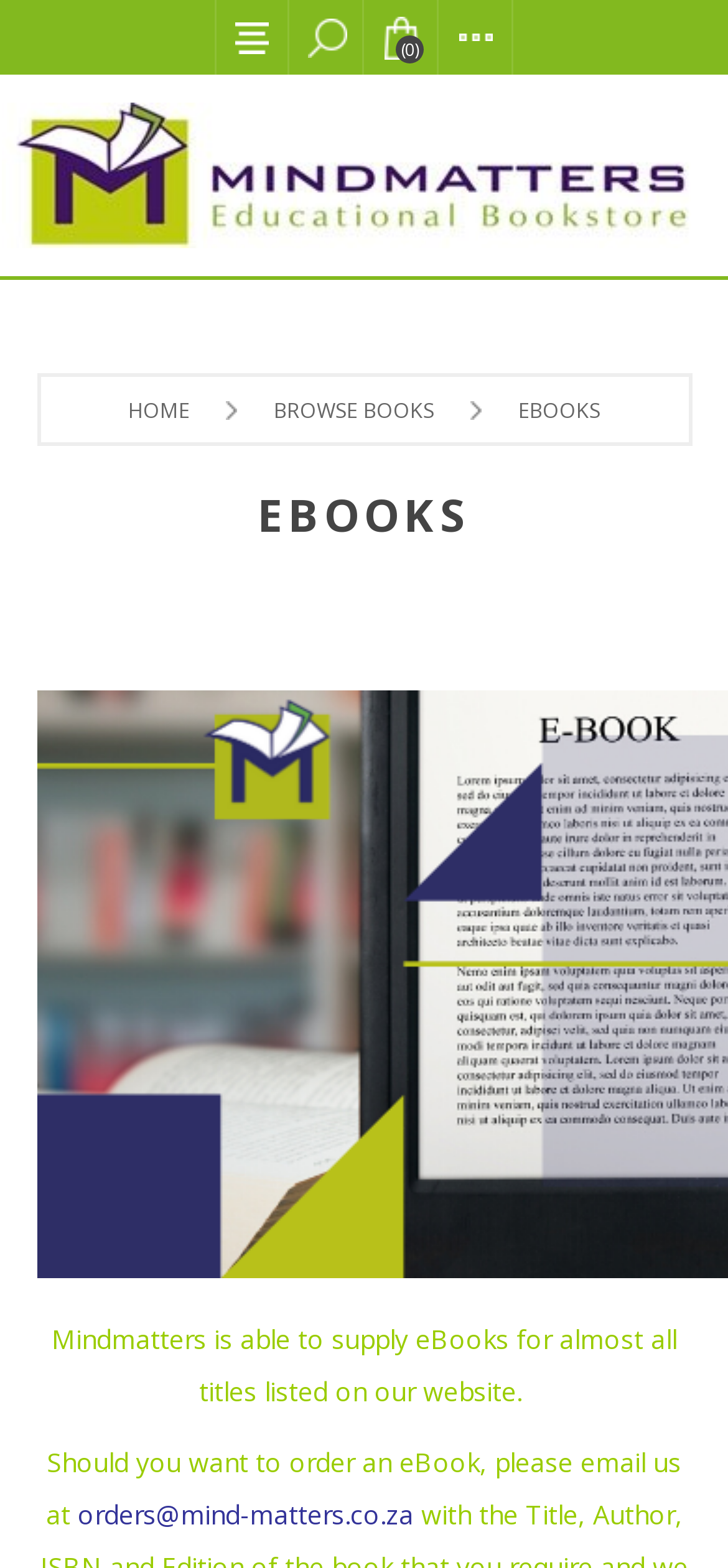What is the purpose of the 'BROWSE BOOKS' link?
Based on the image, provide a one-word or brief-phrase response.

To browse books